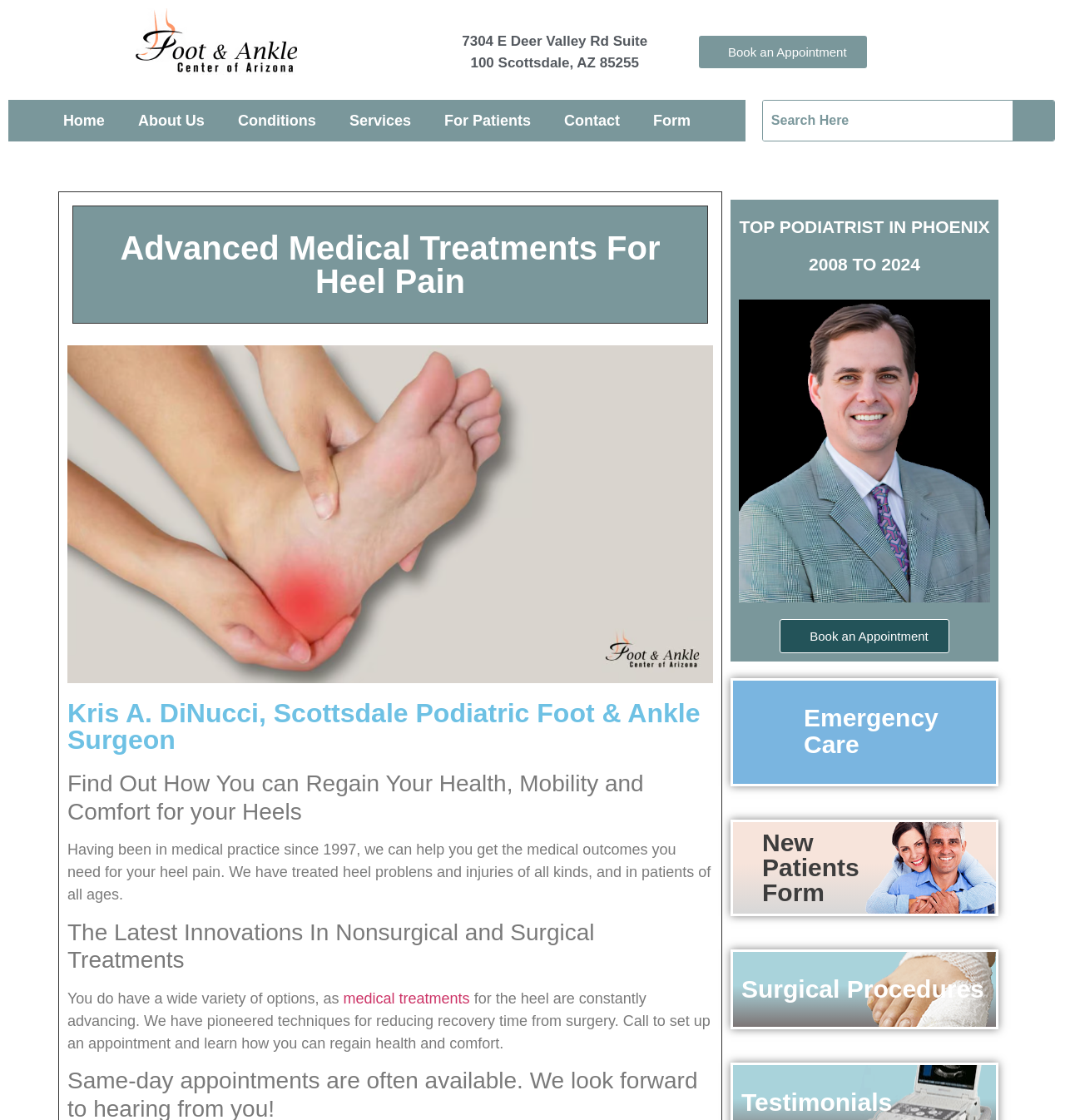Please give a short response to the question using one word or a phrase:
What is the topic of the medical treatments mentioned on the webpage?

Heel pain